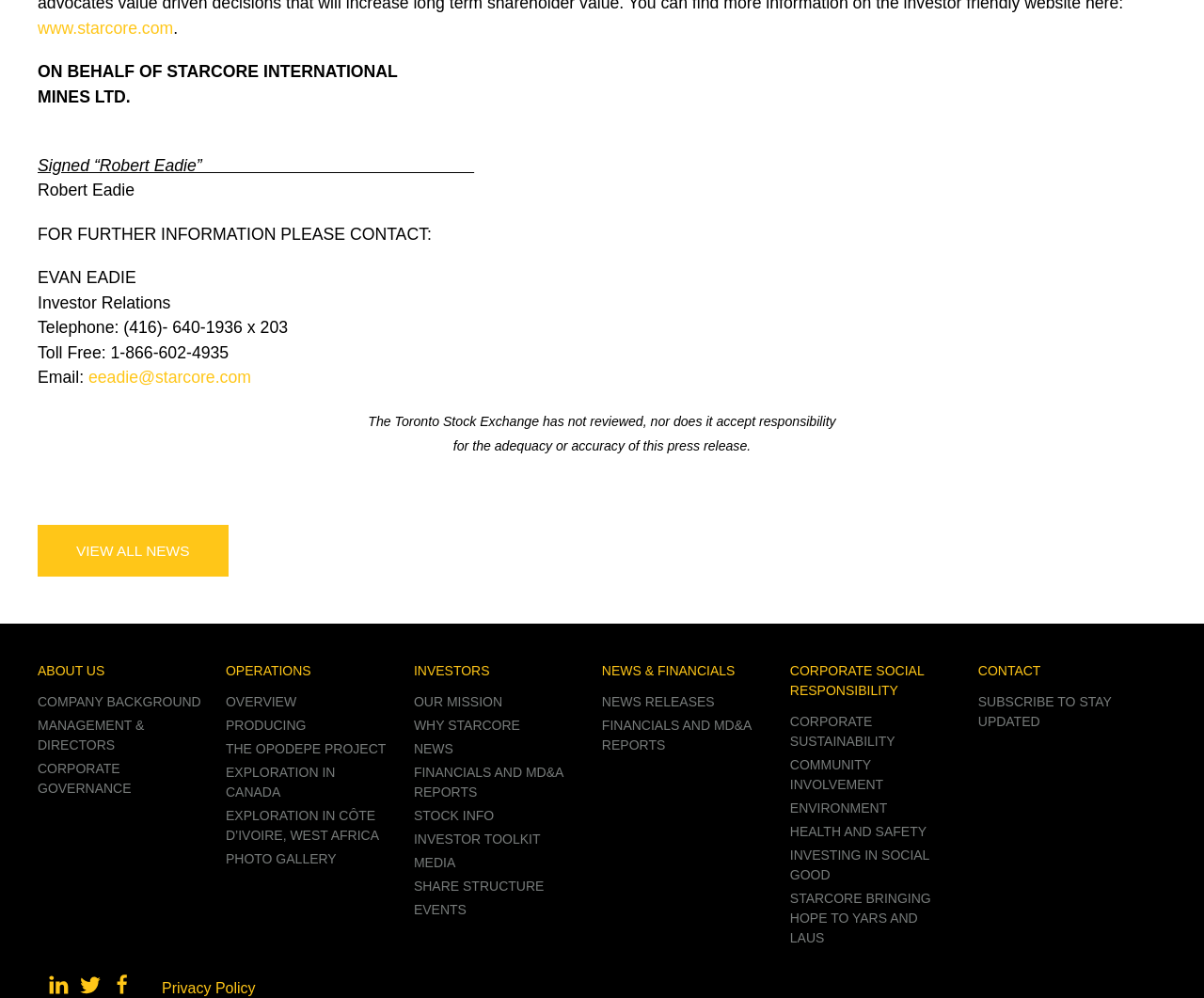Please identify the bounding box coordinates of the element's region that should be clicked to execute the following instruction: "Click the 'JOBS' link". The bounding box coordinates must be four float numbers between 0 and 1, i.e., [left, top, right, bottom].

None